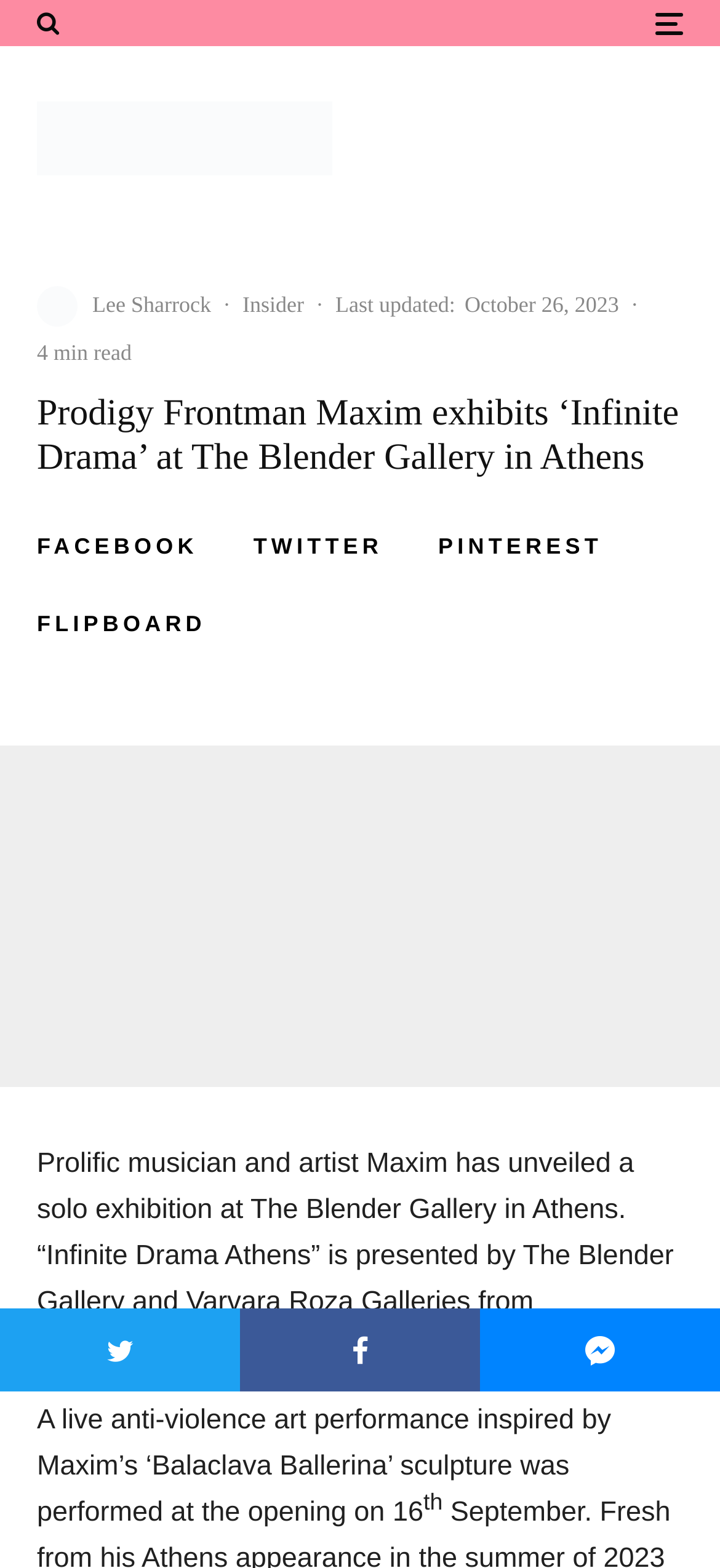Locate the bounding box for the described UI element: "ABOUT US". Ensure the coordinates are four float numbers between 0 and 1, formatted as [left, top, right, bottom].

None